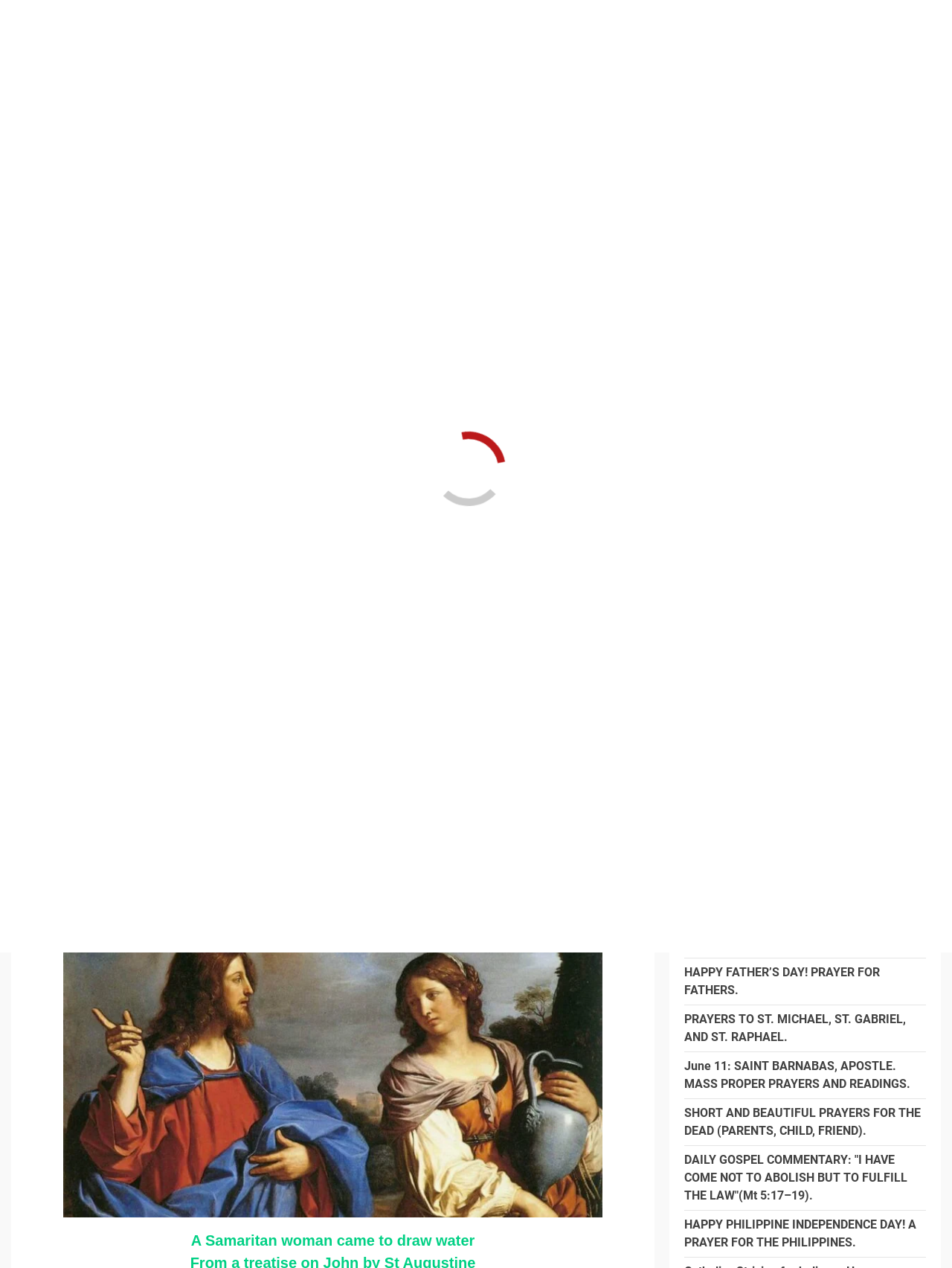Describe the entire webpage, focusing on both content and design.

This webpage is about Catholics Striving for Holiness, a spiritual resource website. At the top left, there is a date "June 12, 2024" and a link to the website's name. Below that, there is a brief description of the website, "Spiritual resources, posts, and advice". 

On the top right, there is an advertisement iframe. Below the advertisement, there are several links to different sections of the website, including "WELCOME", "POSTS", "WHAT IS HOLINESS ACCORDING TO CATECHISM OF THE CATHOLIC CHURCH?", "STAY UPDATED. SUBSCRIBE.", "PRIVACY POLICY", and a search icon.

The main content of the webpage is a Lenten reading from St. Augustine on Jesus with the Samaritan woman. The title of the reading is "LENTEN READING: ST. AUGUSTINE ON JESUS WITH THE SAMARITAN WOMAN". Below the title, there are links to "LENTEN READINGS" and "3RD SUNDAY OF LENT A". The reading is attributed to the website "catholicsstrivingforholiness" and was posted 1 year ago. It is a 4-minute read.

The main content is accompanied by an image of a Samaritan woman. The text of the reading starts with "A Samaritan woman came to draw water". 

On the right side of the webpage, there is a search bar with a label "Search for:". Below the search bar, there is a section titled "Top Posts & Pages" with several links to popular posts, including homily reflections, mass prayers and readings, and prayers to various saints.